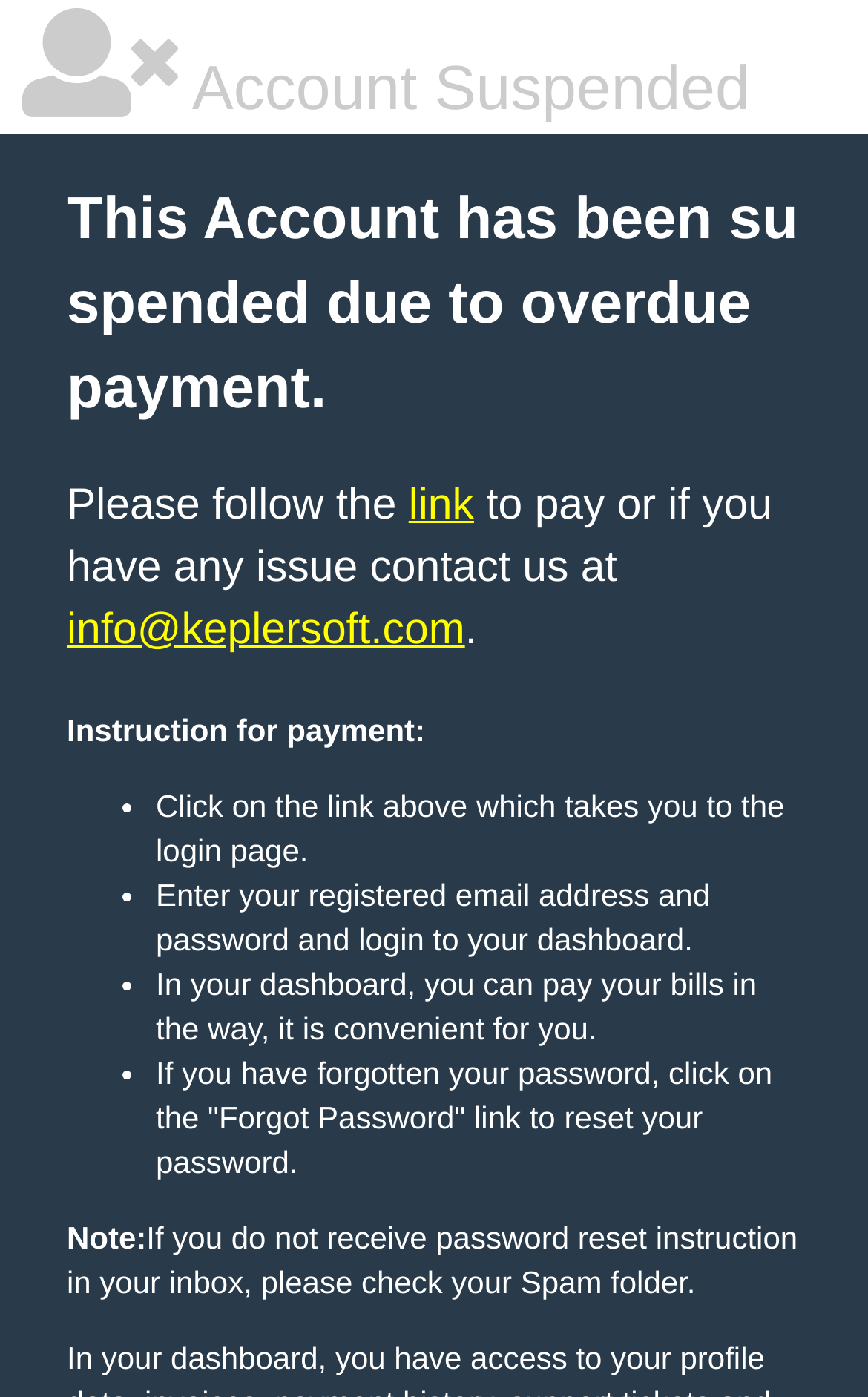How can I pay my bills?
Based on the content of the image, thoroughly explain and answer the question.

According to the instructions provided, I can pay my bills by logging into my dashboard, which can be accessed by clicking on the link above and entering my registered email address and password.